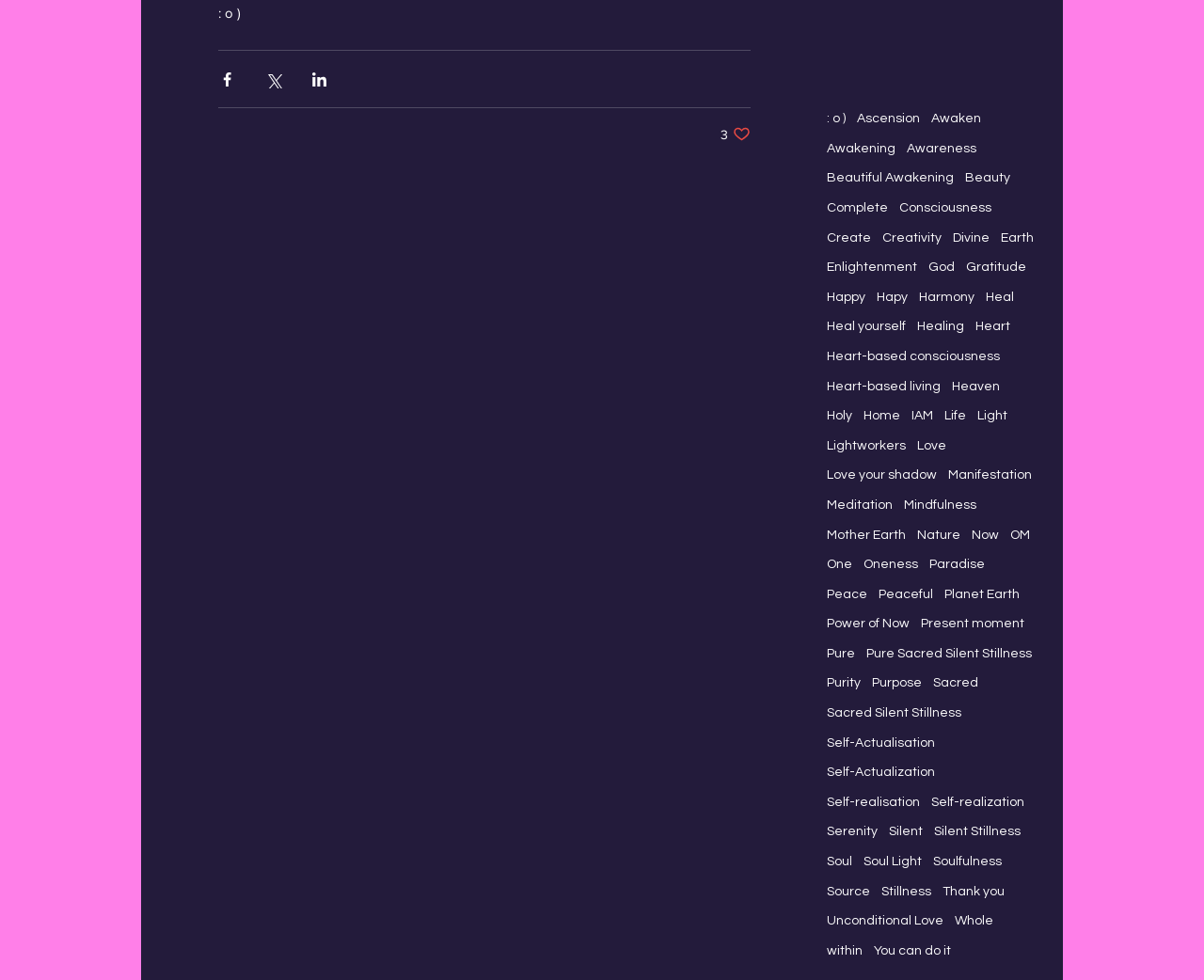Find the bounding box coordinates of the clickable area required to complete the following action: "Share via Facebook".

[0.181, 0.072, 0.196, 0.09]